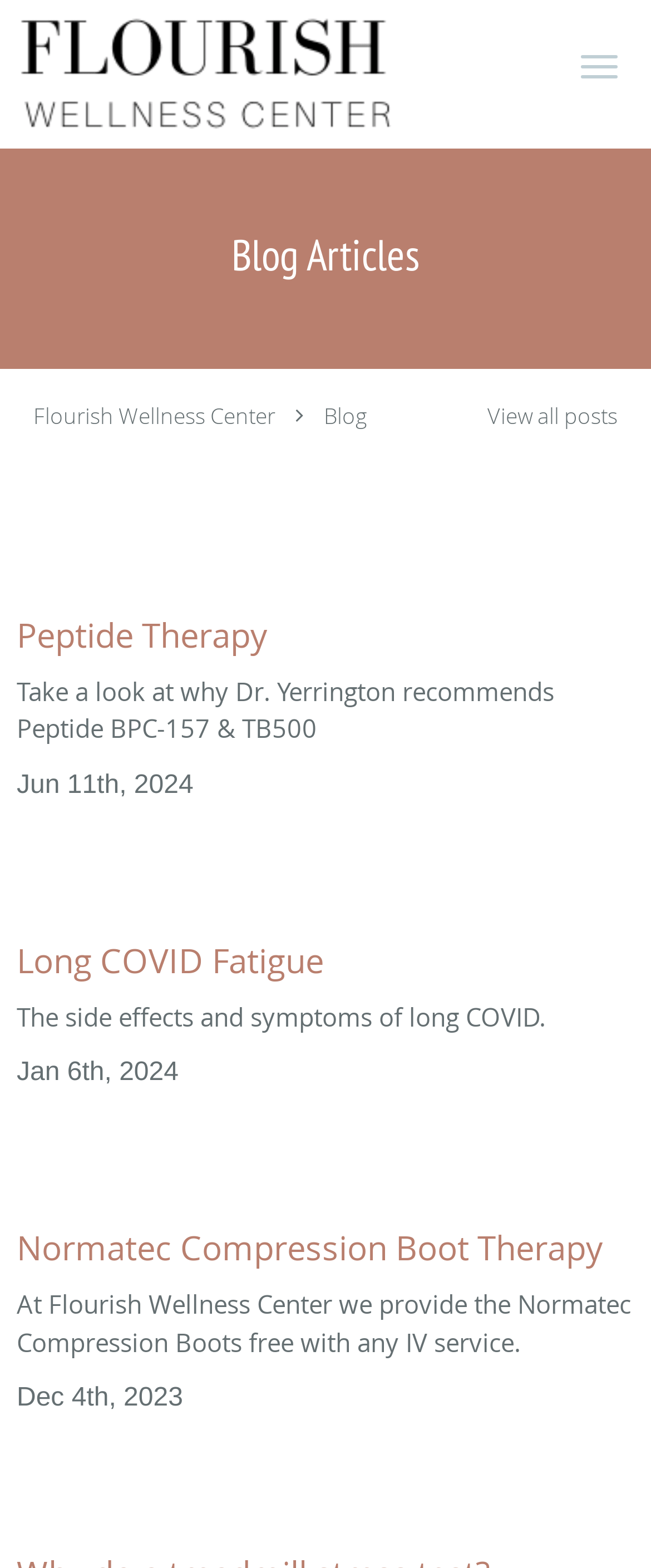Identify the bounding box coordinates of the section that should be clicked to achieve the task described: "Read full blog on Peptide Therapy".

[0.026, 0.372, 0.974, 0.429]